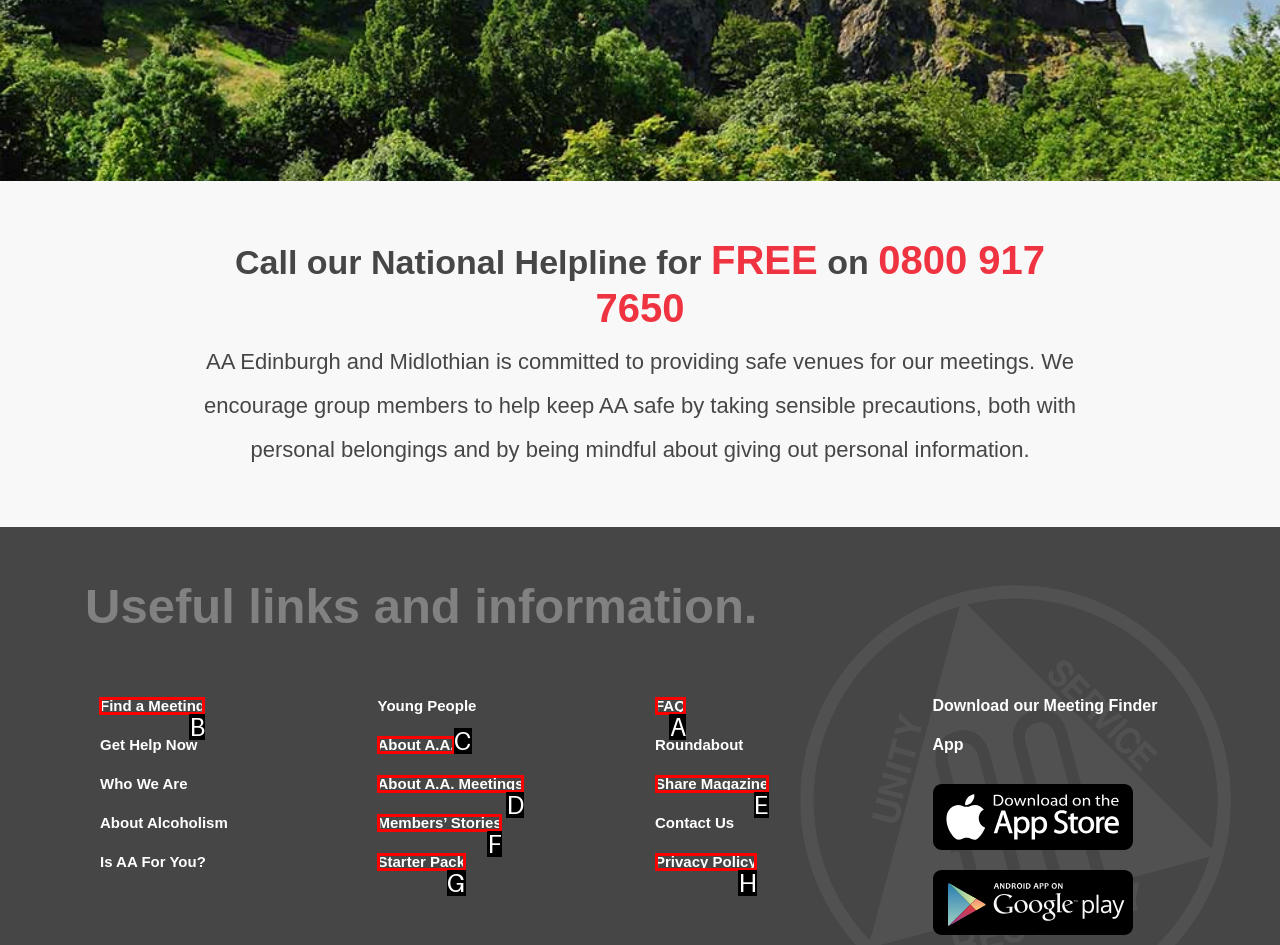Select the letter associated with the UI element you need to click to perform the following action: Find a Meeting
Reply with the correct letter from the options provided.

B